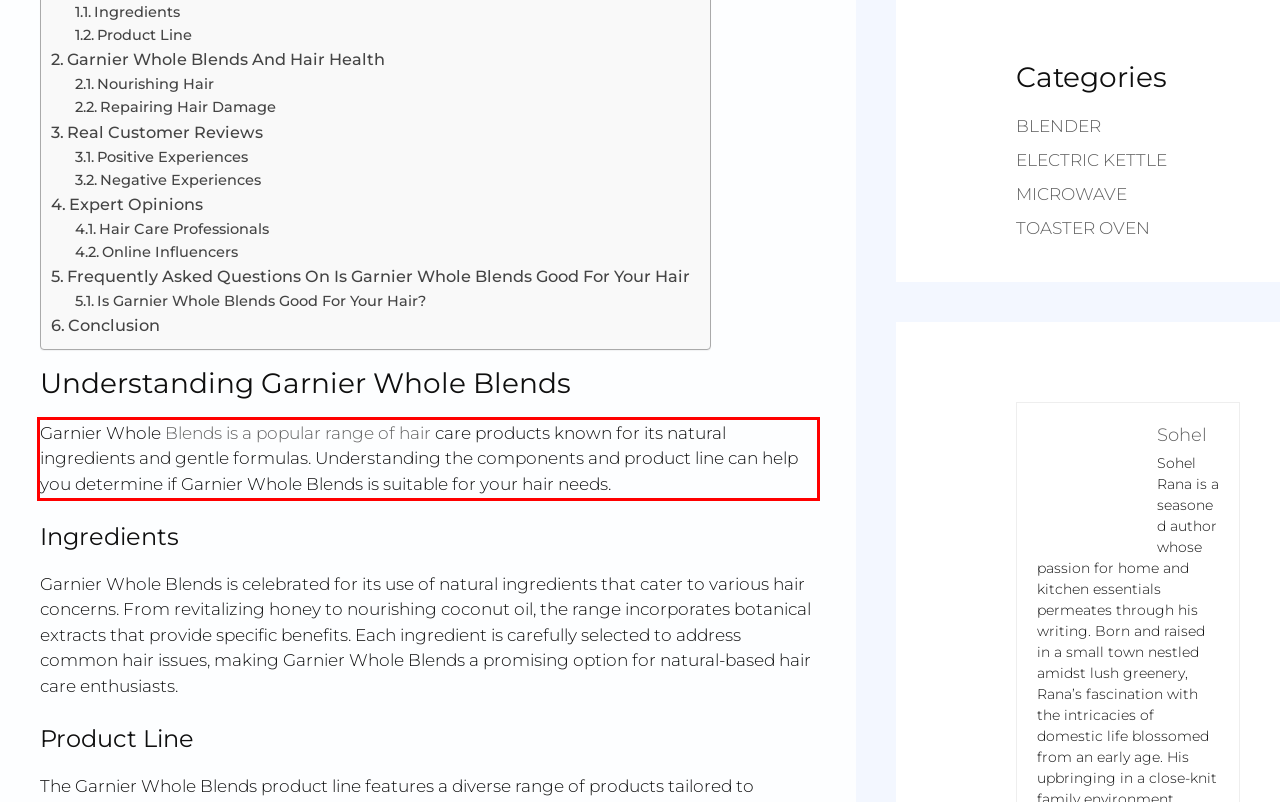You have a screenshot of a webpage, and there is a red bounding box around a UI element. Utilize OCR to extract the text within this red bounding box.

Garnier Whole Blends is a popular range of hair care products known for its natural ingredients and gentle formulas. Understanding the components and product line can help you determine if Garnier Whole Blends is suitable for your hair needs.